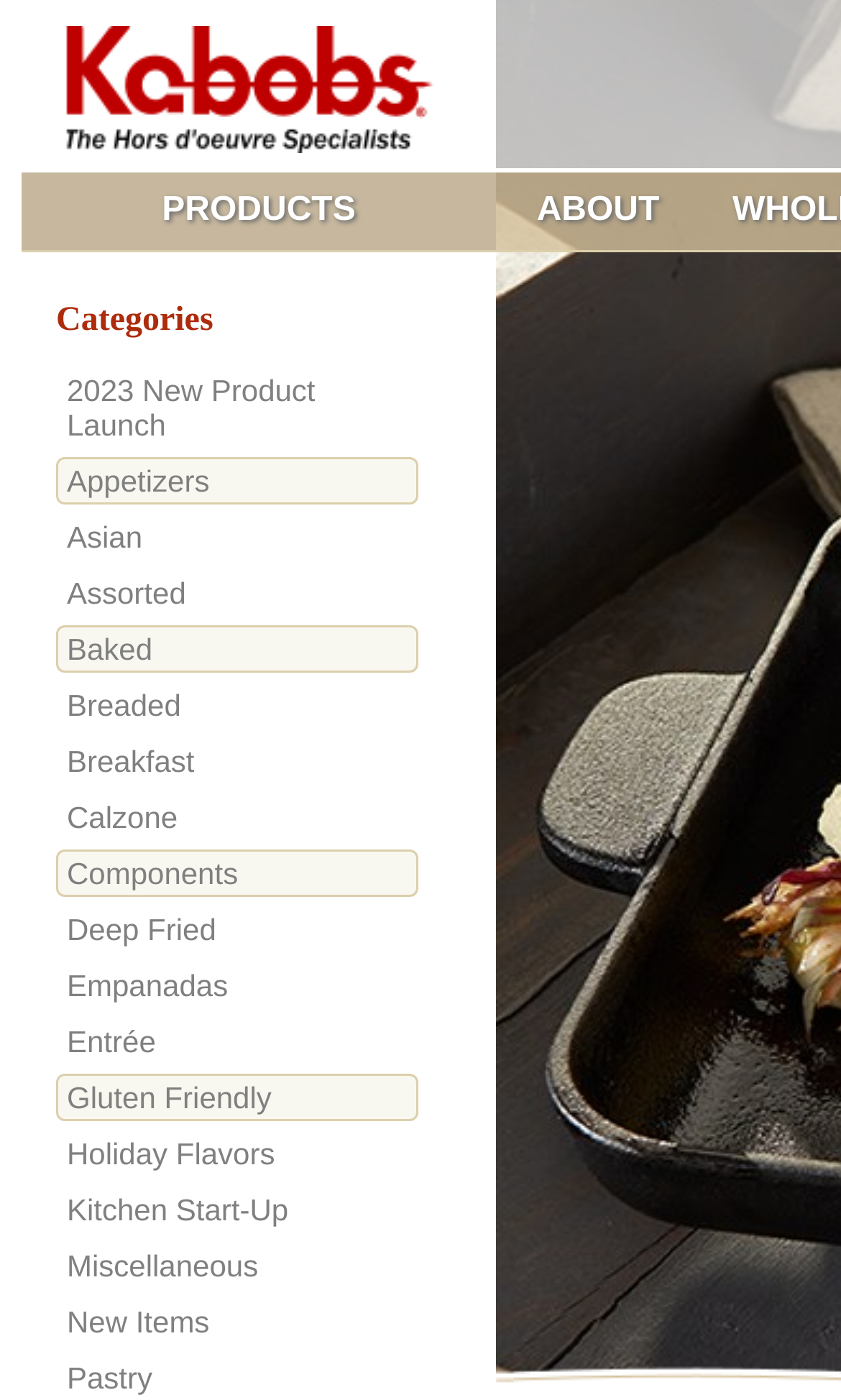Is there a 'Breakfast' category?
Using the image provided, answer with just one word or phrase.

Yes